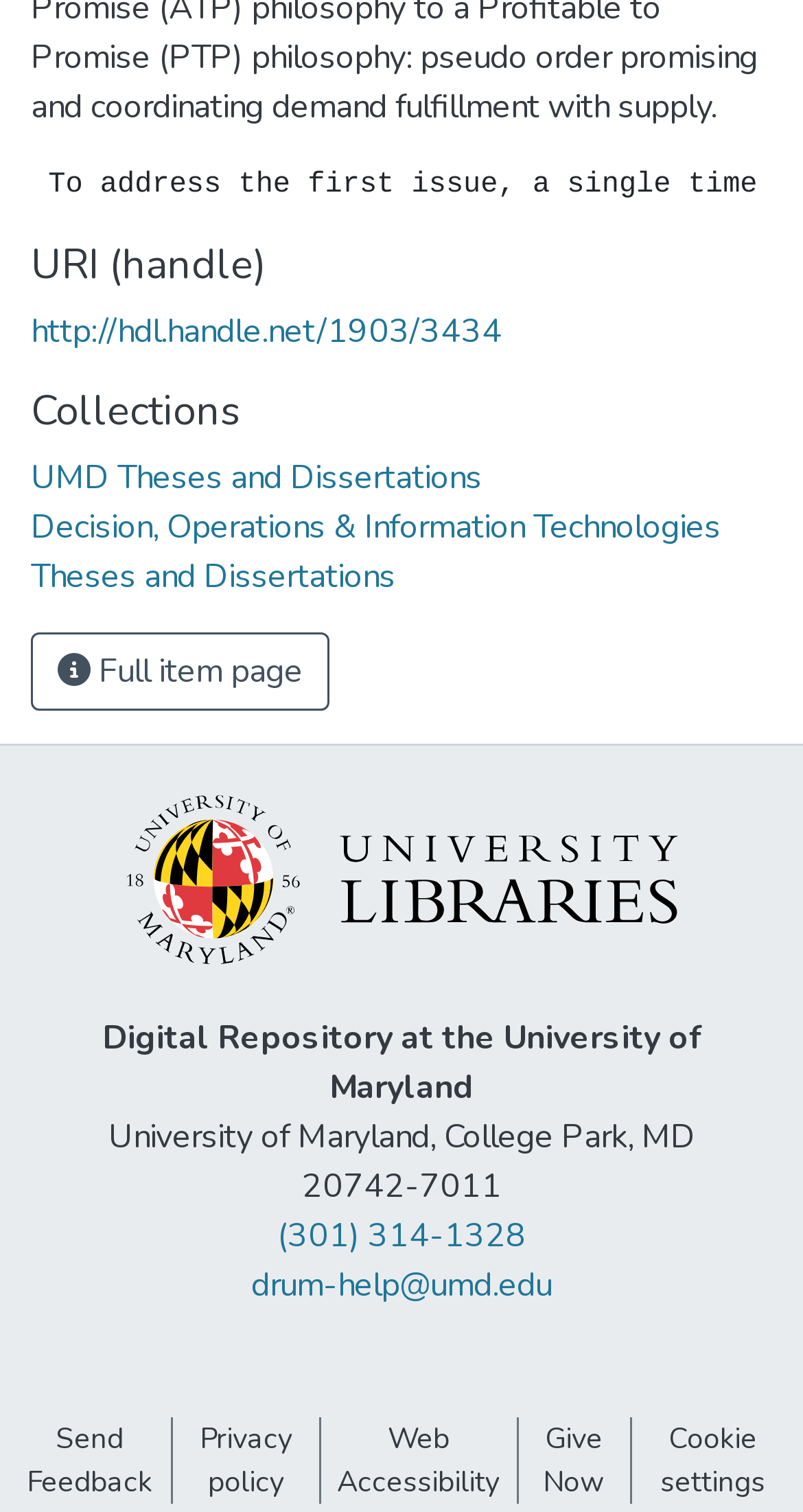Please mark the bounding box coordinates of the area that should be clicked to carry out the instruction: "Visit UMD Libraries homepage".

[0.147, 0.565, 0.853, 0.595]